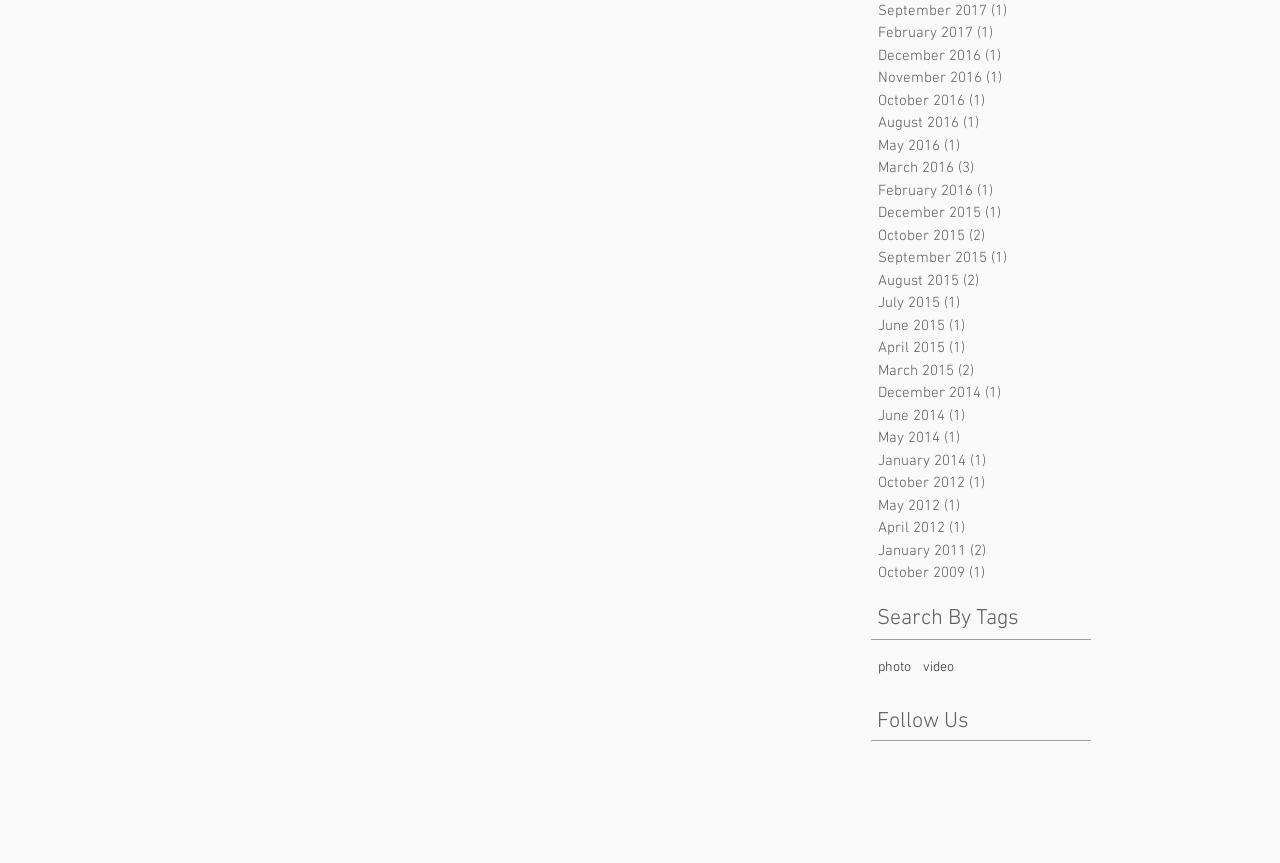Use one word or a short phrase to answer the question provided: 
How many posts are there in March 2016?

3